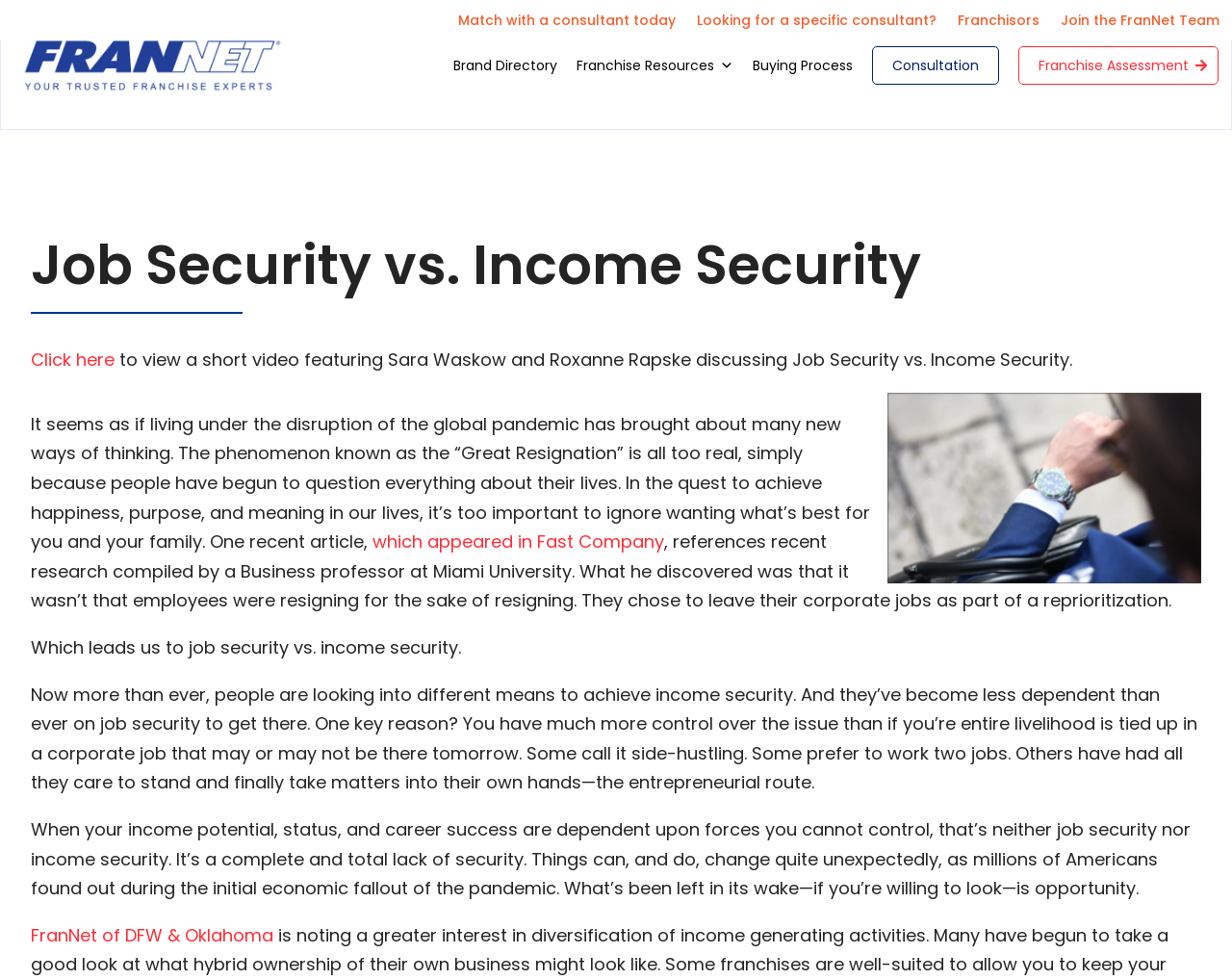Given the webpage screenshot and the description, determine the bounding box coordinates (top-left x, top-left y, bottom-right x, bottom-right y) that define the location of the UI element matching this description: Join the FranNet Team

[0.861, 0.01, 0.99, 0.031]